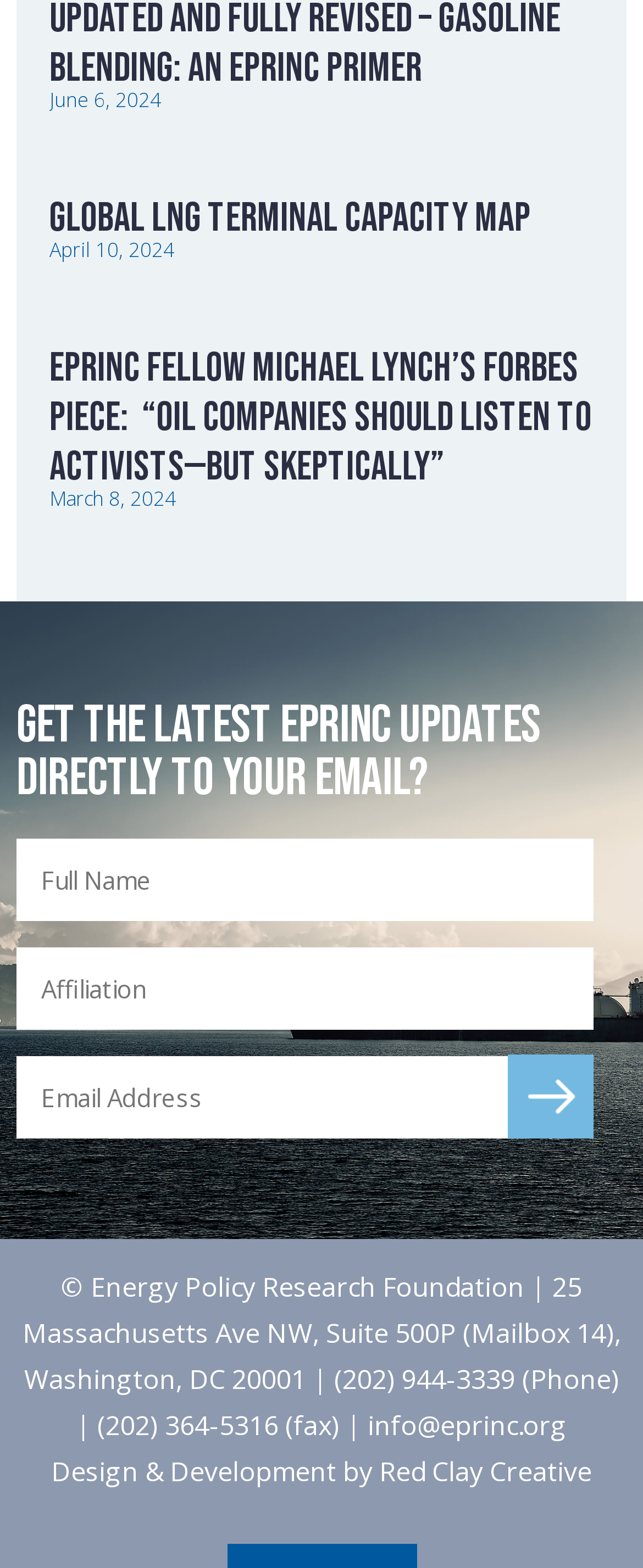Point out the bounding box coordinates of the section to click in order to follow this instruction: "Explore Travel Medical Insurance".

None